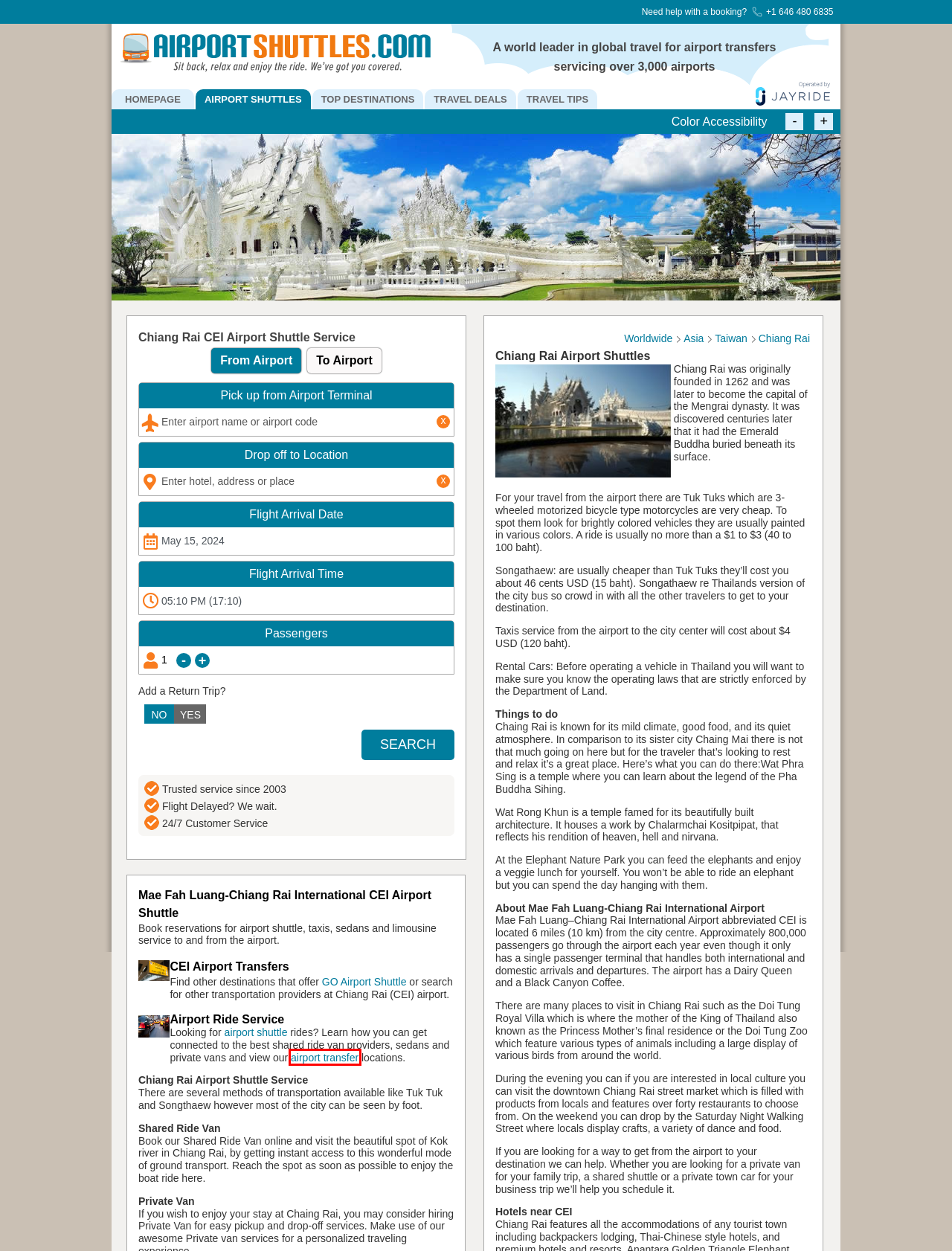Examine the screenshot of the webpage, which has a red bounding box around a UI element. Select the webpage description that best fits the new webpage after the element inside the red bounding box is clicked. Here are the choices:
A. Worldwide Airport Transportation
B. Taiwan shuttles
C. Airport Transportation Service
D. Worldwide Airport Shuttle Service
E. South America Airport Shuttle Service
F. Asia Airport Shuttle Service
G. Privacy Policy for airport rides
H. Airport Shuttle Transfers and Service

A